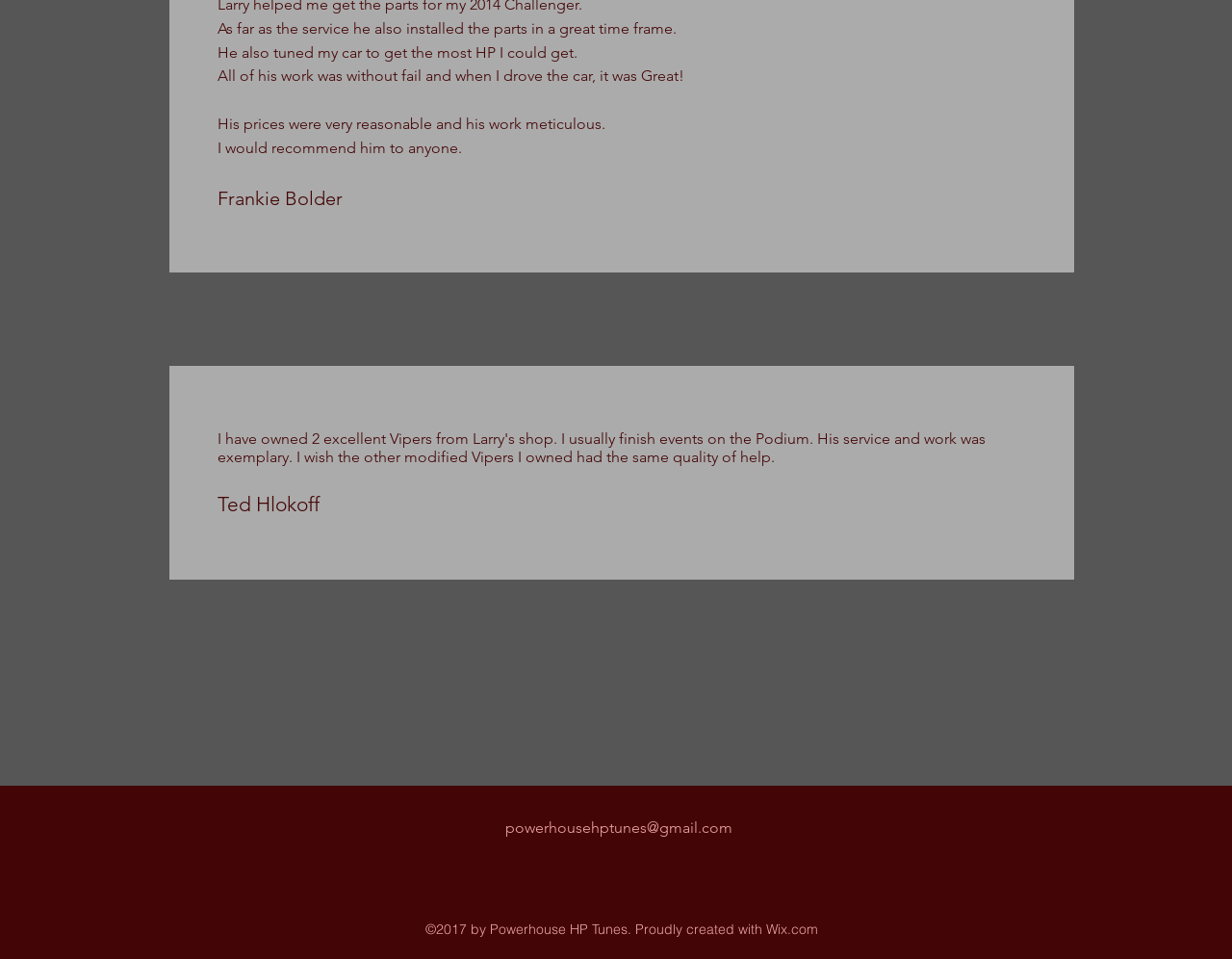What is the email address of Powerhouse HP Tunes?
Please answer the question with as much detail and depth as you can.

The email address is mentioned at the bottom of the webpage, which is likely to be the contact email address of Powerhouse HP Tunes.